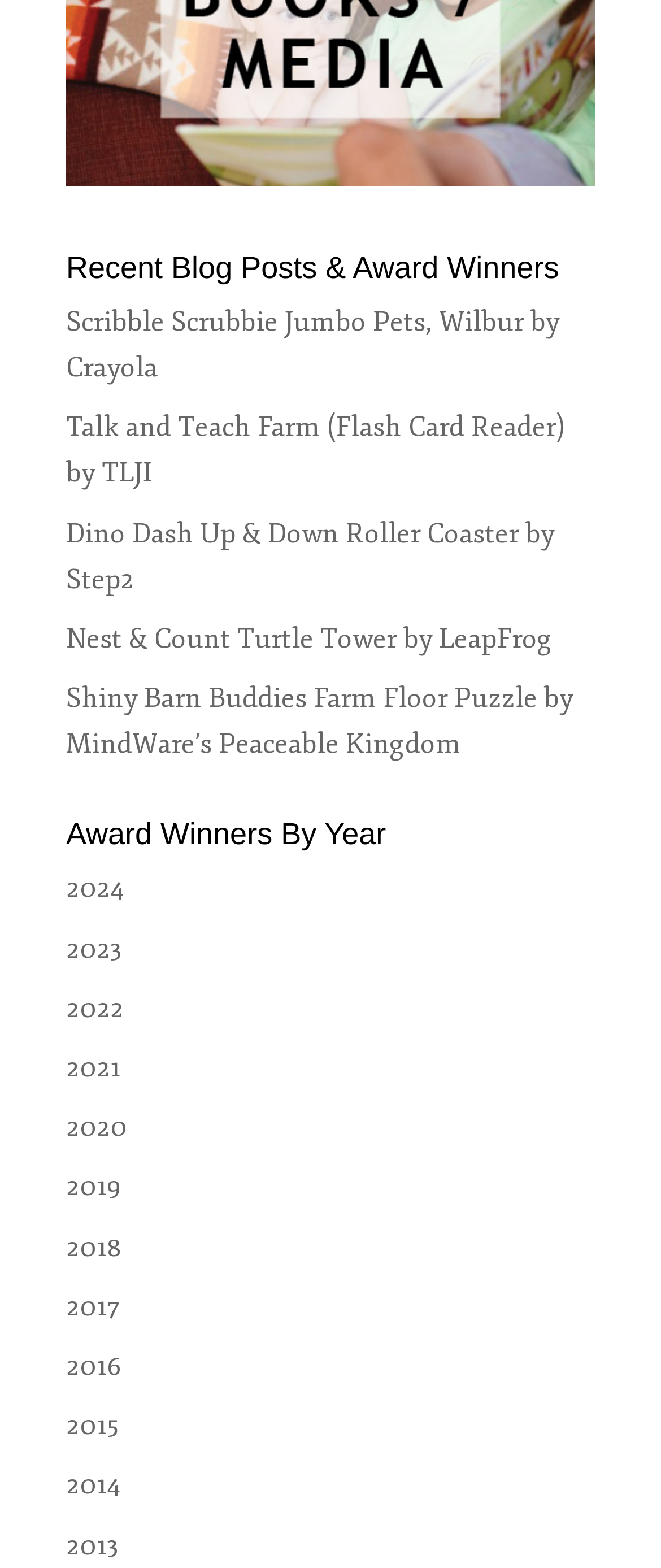Using the information shown in the image, answer the question with as much detail as possible: What is the year of the oldest award winner listed?

I looked at the link elements under the heading 'Award Winners By Year' and found the oldest year listed is 2013, which is the last link element in the list.